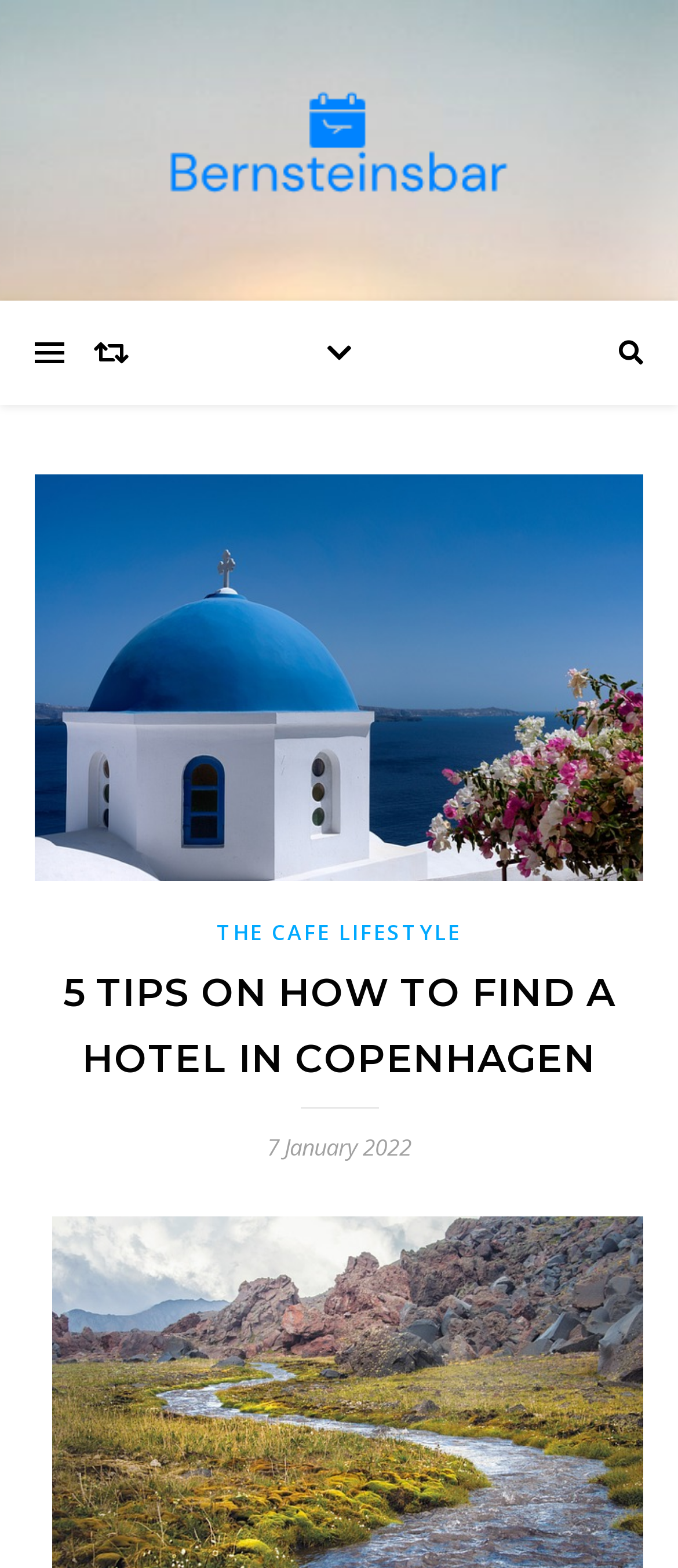For the element described, predict the bounding box coordinates as (top-left x, top-left y, bottom-right x, bottom-right y). All values should be between 0 and 1. Element description: Random Article

[0.138, 0.192, 0.19, 0.258]